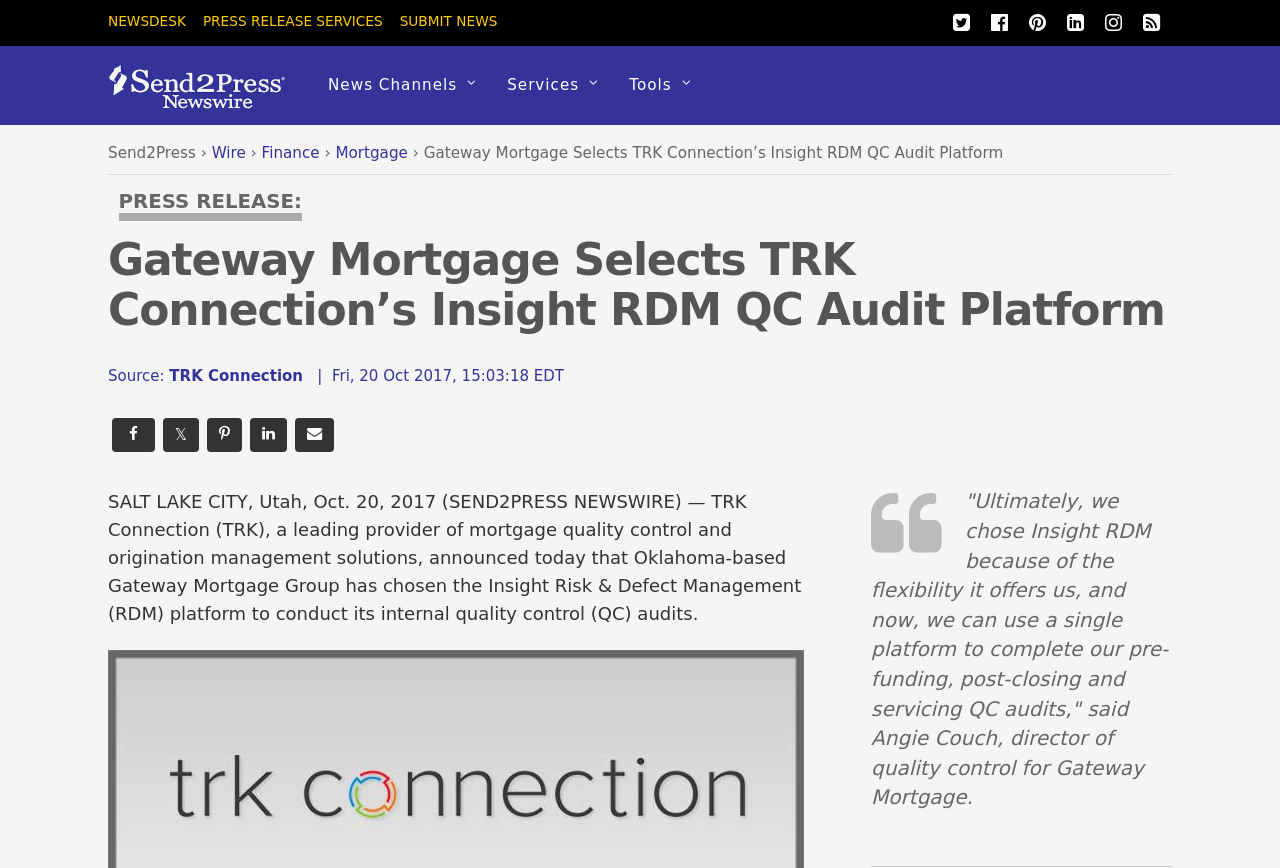What is the role of Angie Couch in Gateway Mortgage?
Examine the image closely and answer the question with as much detail as possible.

I found the answer by reading the quote from Angie Couch, which is attributed to her as the 'director of quality control for Gateway Mortgage'.